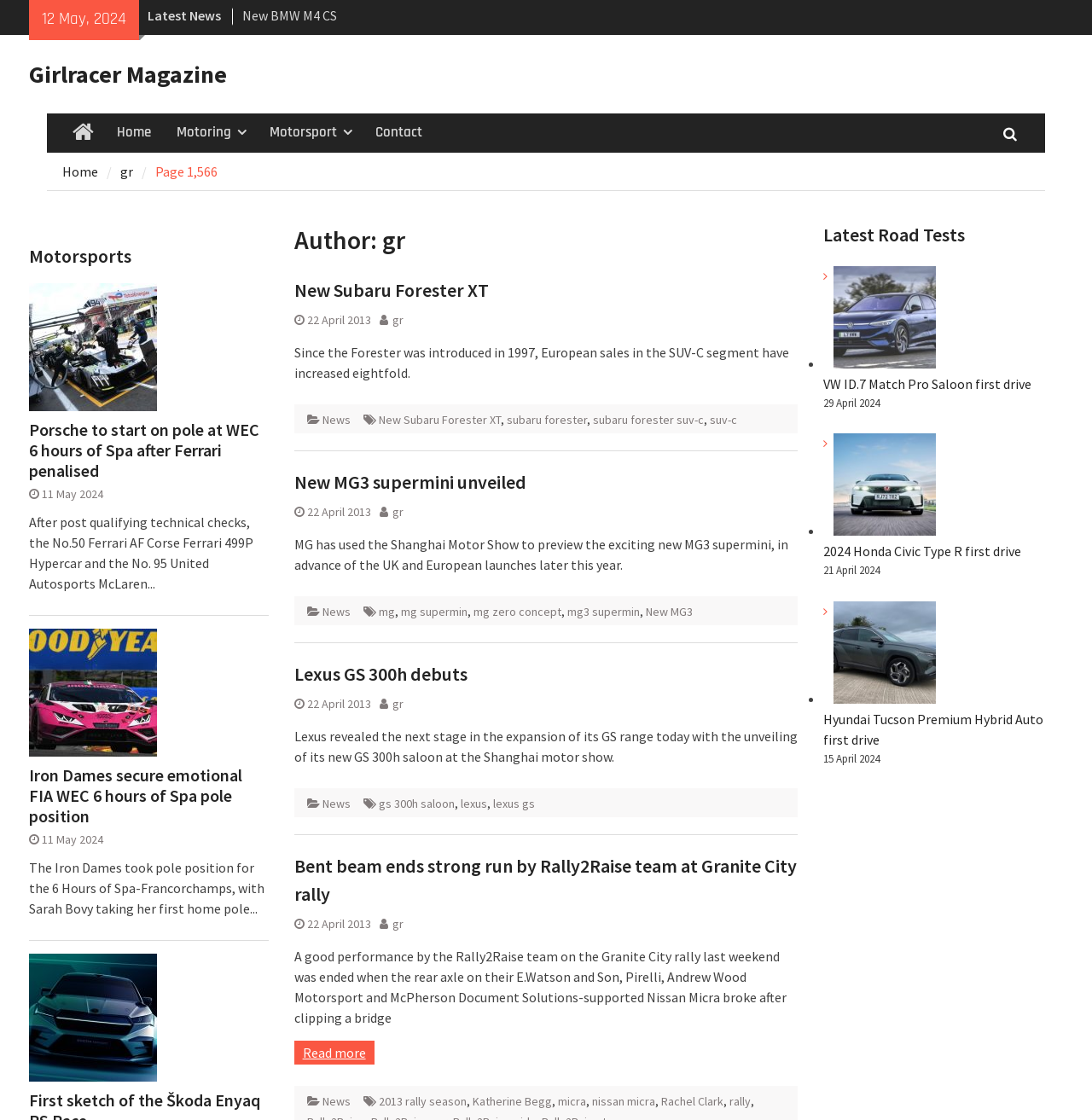Explain the webpage in detail.

The webpage is titled "Girlracer Magazine - Page 1566" and features a collection of news articles and links. At the top of the page, there is a date "12 May, 2024" and a heading "Latest News". Below this, there are several links to news articles, including "Porsche to start on pole at WEC 6 hours of Spa after Ferrari penalised" and "Iron Dames secure emotional FIA WEC 6 hours of Spa pole position".

To the left of these links, there is a navigation menu with links to "Home", "Motoring", "Motorsport", and "Contact". Above this menu, there is a breadcrumbs navigation with links to "Home" and "gr". Next to the breadcrumbs, there is a static text "Page 1,566".

The main content of the page is divided into three sections, each containing a news article. The first article is titled "New Subaru Forester XT" and features a link to the article, a date "22 April 2013", and a brief summary of the article. The second article is titled "New MG3 supermini unveiled" and has a similar layout. The third article is titled "Lexus GS 300h debuts" and also has a link, date, and summary.

Below these articles, there is another section with three more news articles, each with a similar layout. The articles are titled "Bent beam ends strong run by Rally2Raise team at Granite City rally", "New Subaru Forester XT", and "New MG3 supermini unveiled". Each article has a link, date, and summary.

At the bottom of the page, there is a footer section with links to "News" and various keywords related to the articles on the page, such as "subaru forester", "mg3 supermin", and "lexus gs".

To the right of the main content, there is a small section with a link to "Home" and an icon.